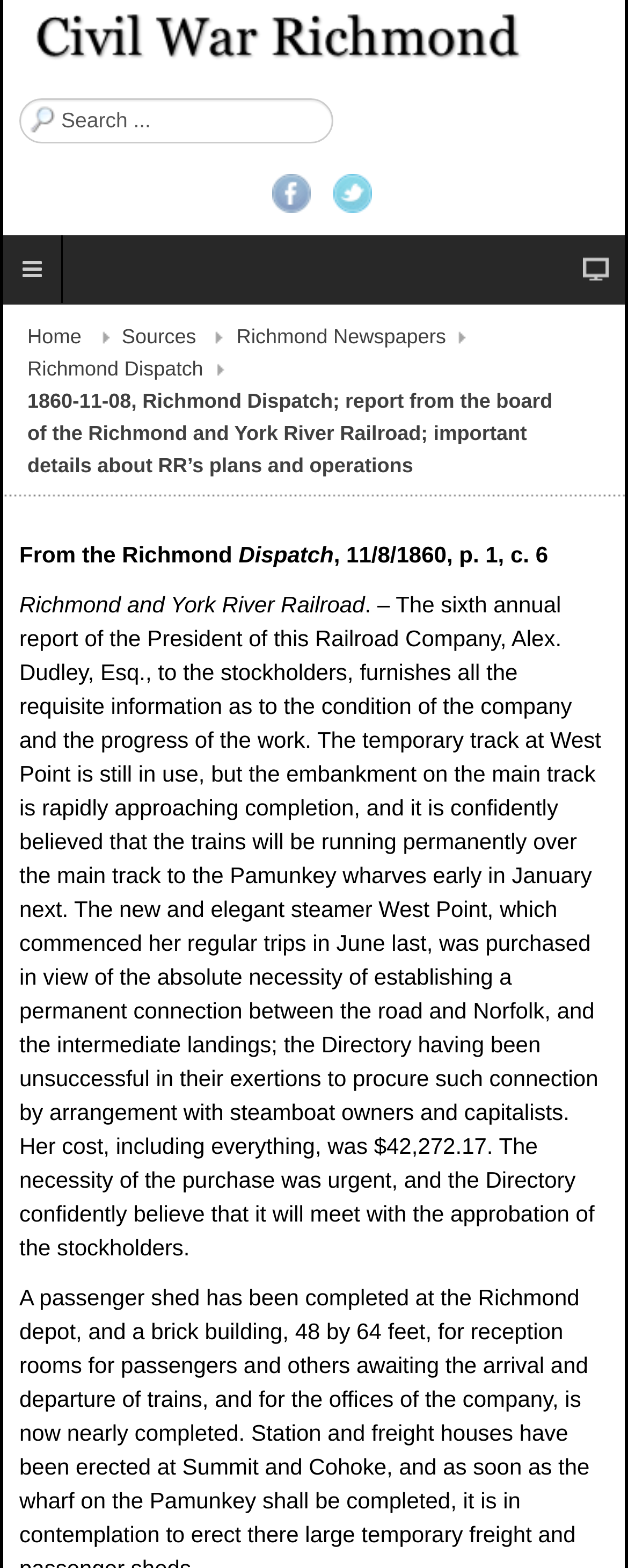Provide the bounding box coordinates for the UI element described in this sentence: "Richmond Dispatch". The coordinates should be four float values between 0 and 1, i.e., [left, top, right, bottom].

[0.044, 0.225, 0.388, 0.246]